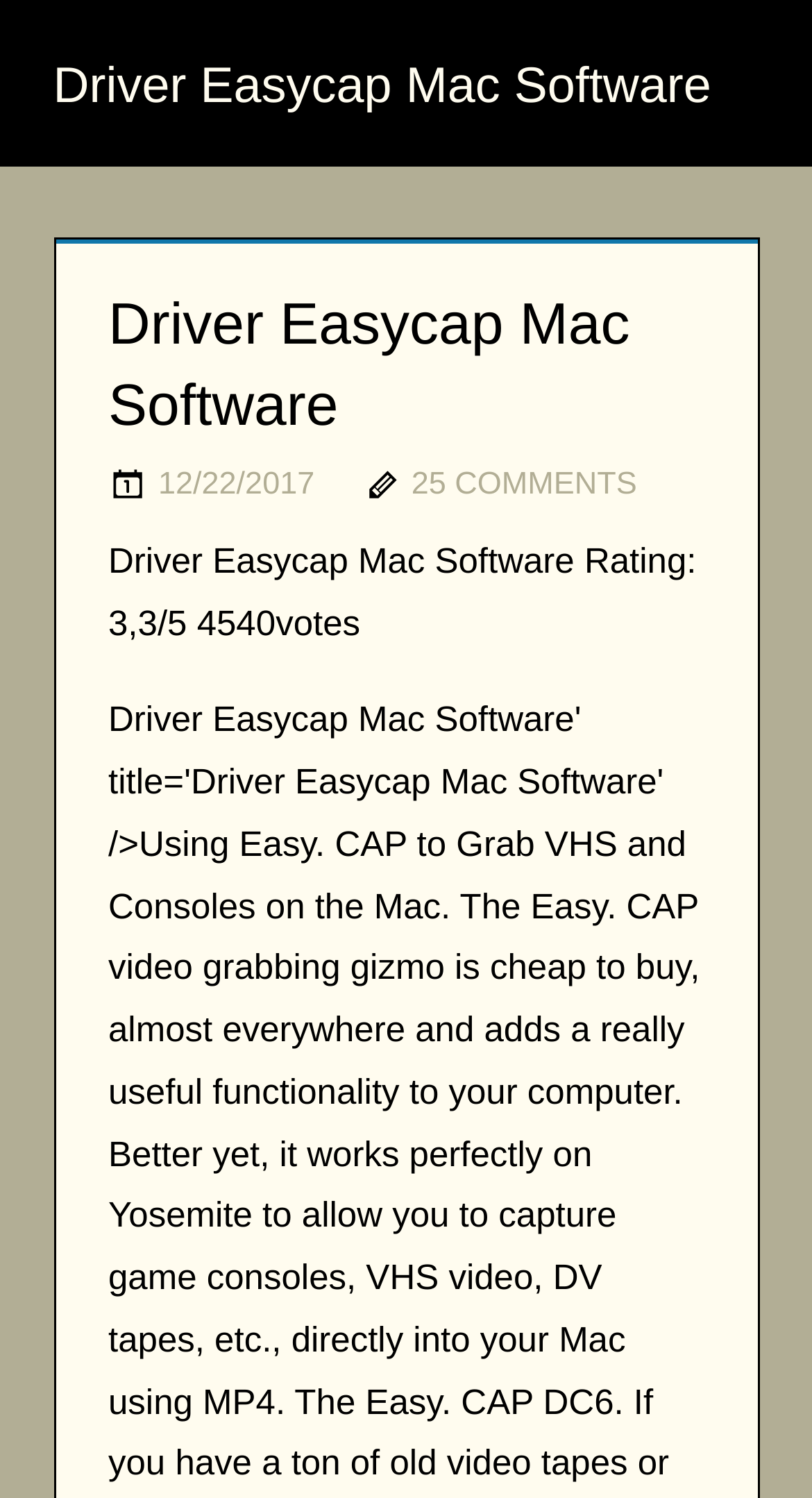Convey a detailed summary of the webpage, mentioning all key elements.

The webpage is about the "Driver Easycap Mac Software". At the top-left corner, there is a small link. Below it, there is a large heading that spans almost the entire width of the page, displaying the title "Driver Easycap Mac Software". 

Underneath the heading, there is a section that takes up about half of the page's width. This section contains a header with the same title as the webpage, followed by a date "12/22/2017" and a link to "25 COMMENTS". 

To the right of the date and comments link, there is a block of text that includes the title "Driver Easycap Mac Software" again, followed by a rating section that displays "Rating: 3,3/5" and the number of votes, "4540 votes".